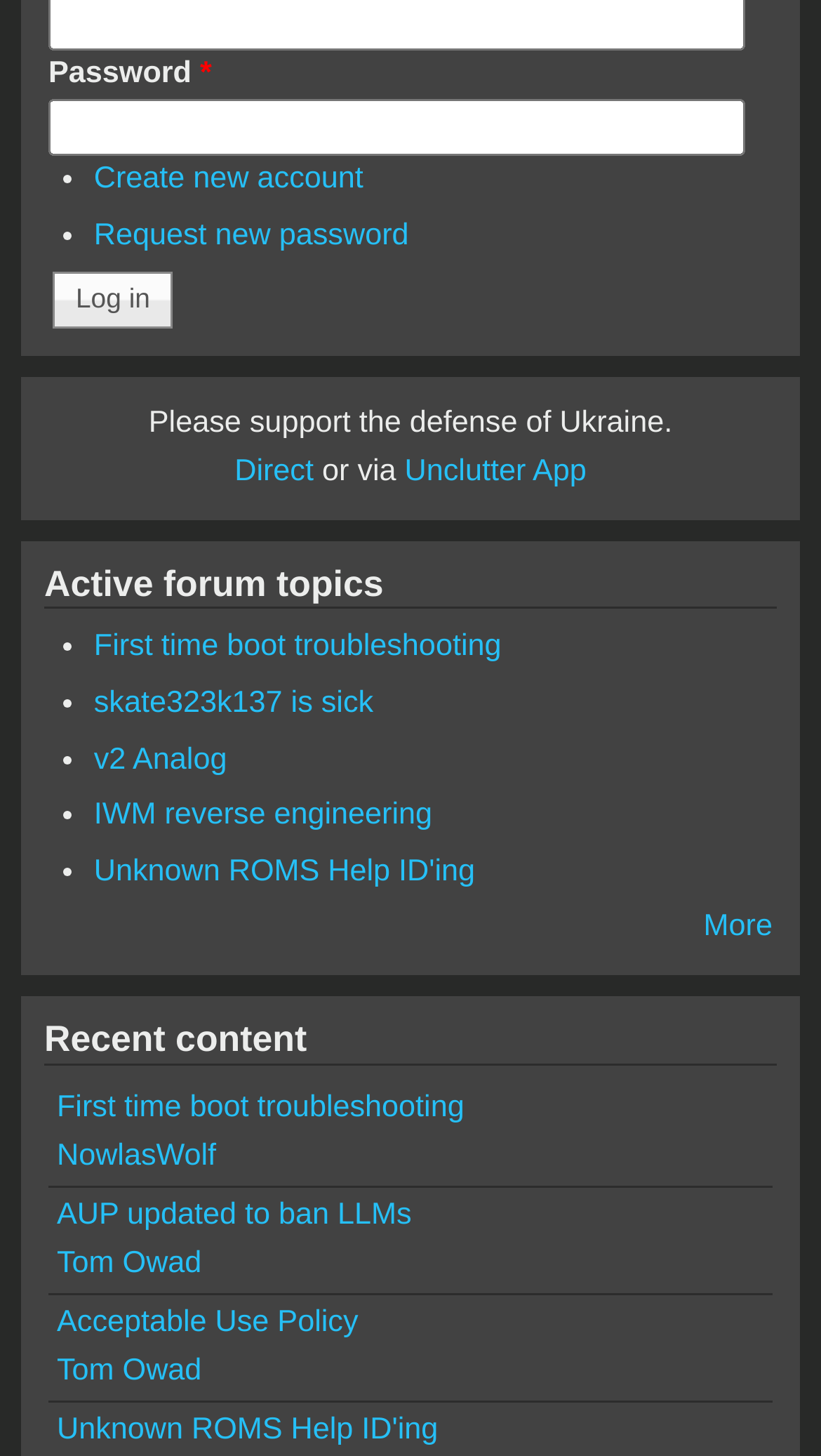Provide the bounding box coordinates in the format (top-left x, top-left y, bottom-right x, bottom-right y). All values are floating point numbers between 0 and 1. Determine the bounding box coordinate of the UI element described as: First time boot troubleshooting

[0.114, 0.433, 0.611, 0.456]